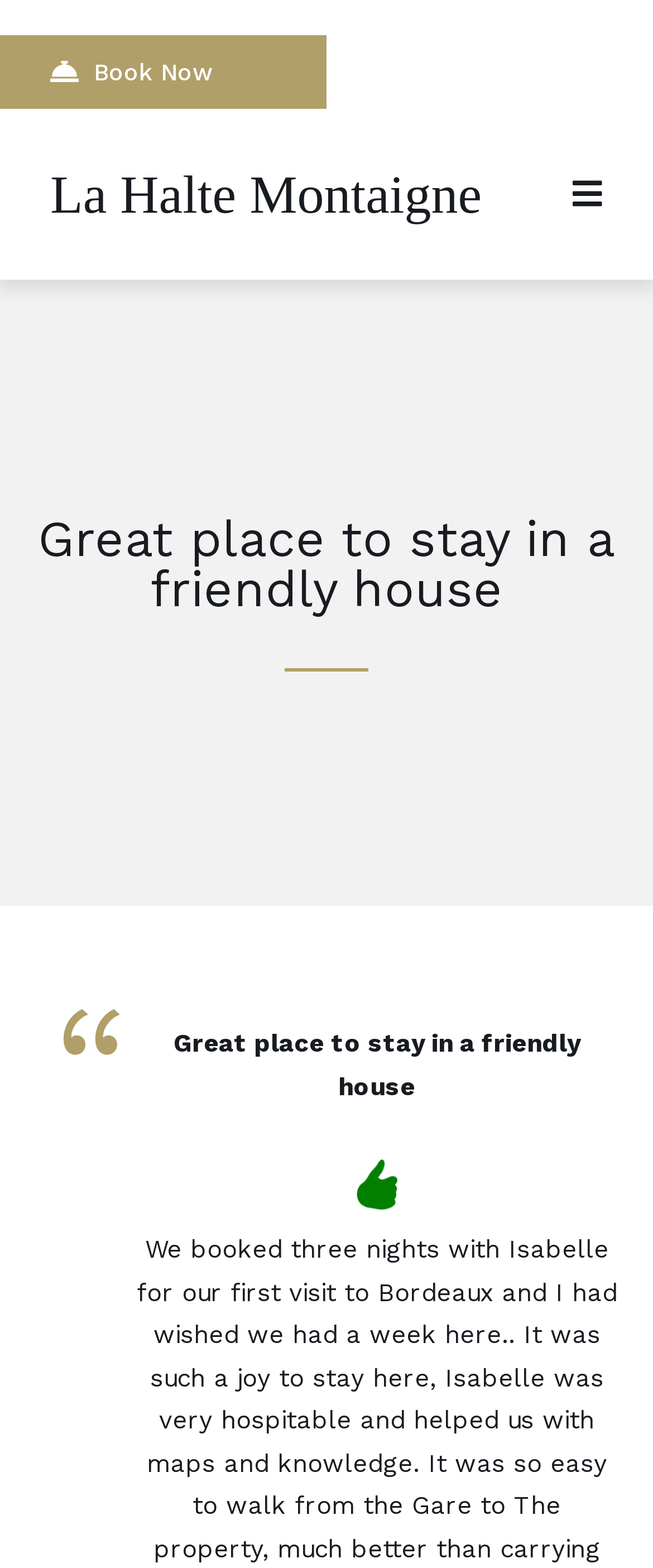Bounding box coordinates must be specified in the format (top-left x, top-left y, bottom-right x, bottom-right y). All values should be floating point numbers between 0 and 1. What are the bounding box coordinates of the UI element described as: Book Now

[0.0, 0.022, 0.5, 0.069]